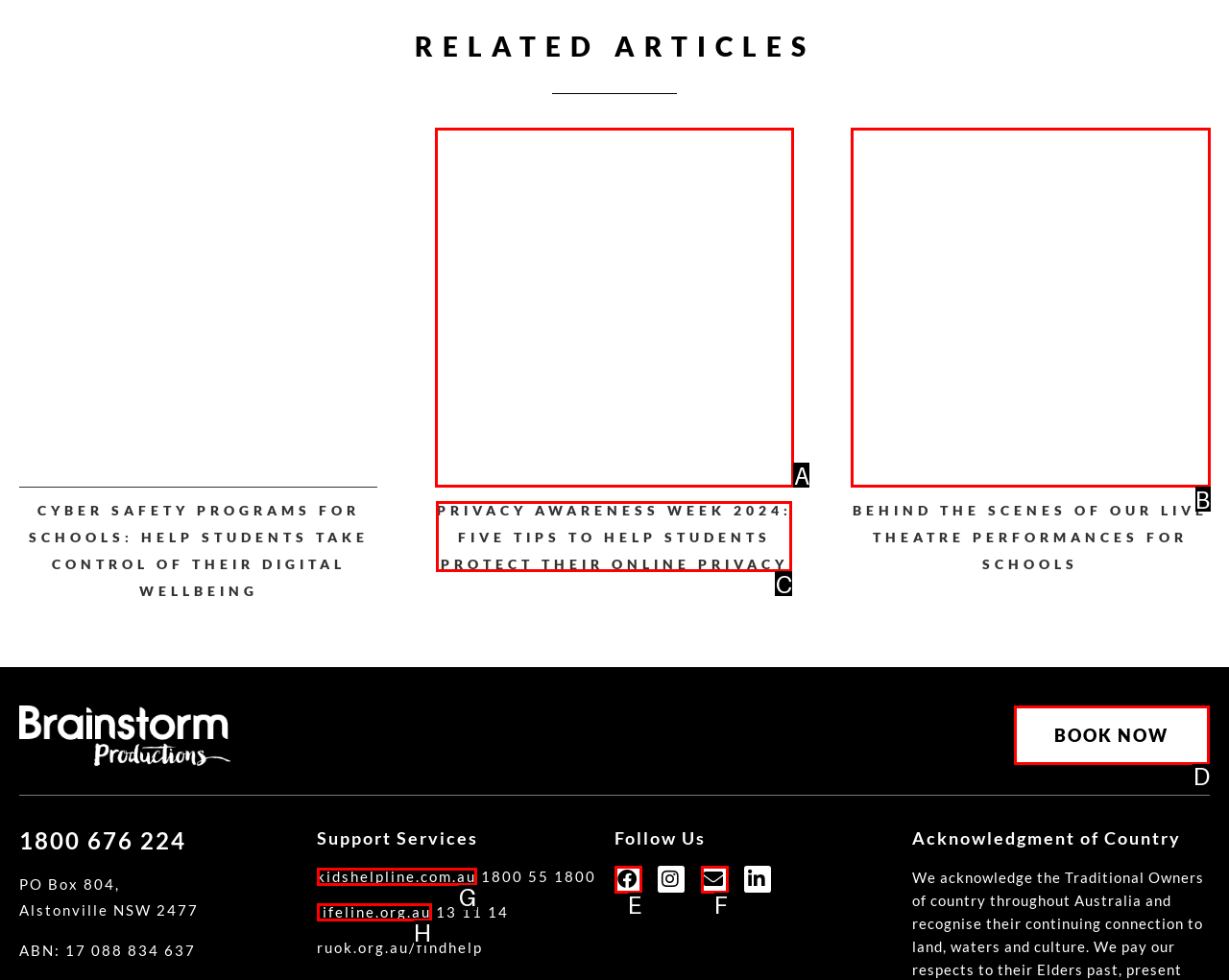Determine which HTML element I should select to execute the task: Book now for a live theatre performance
Reply with the corresponding option's letter from the given choices directly.

D